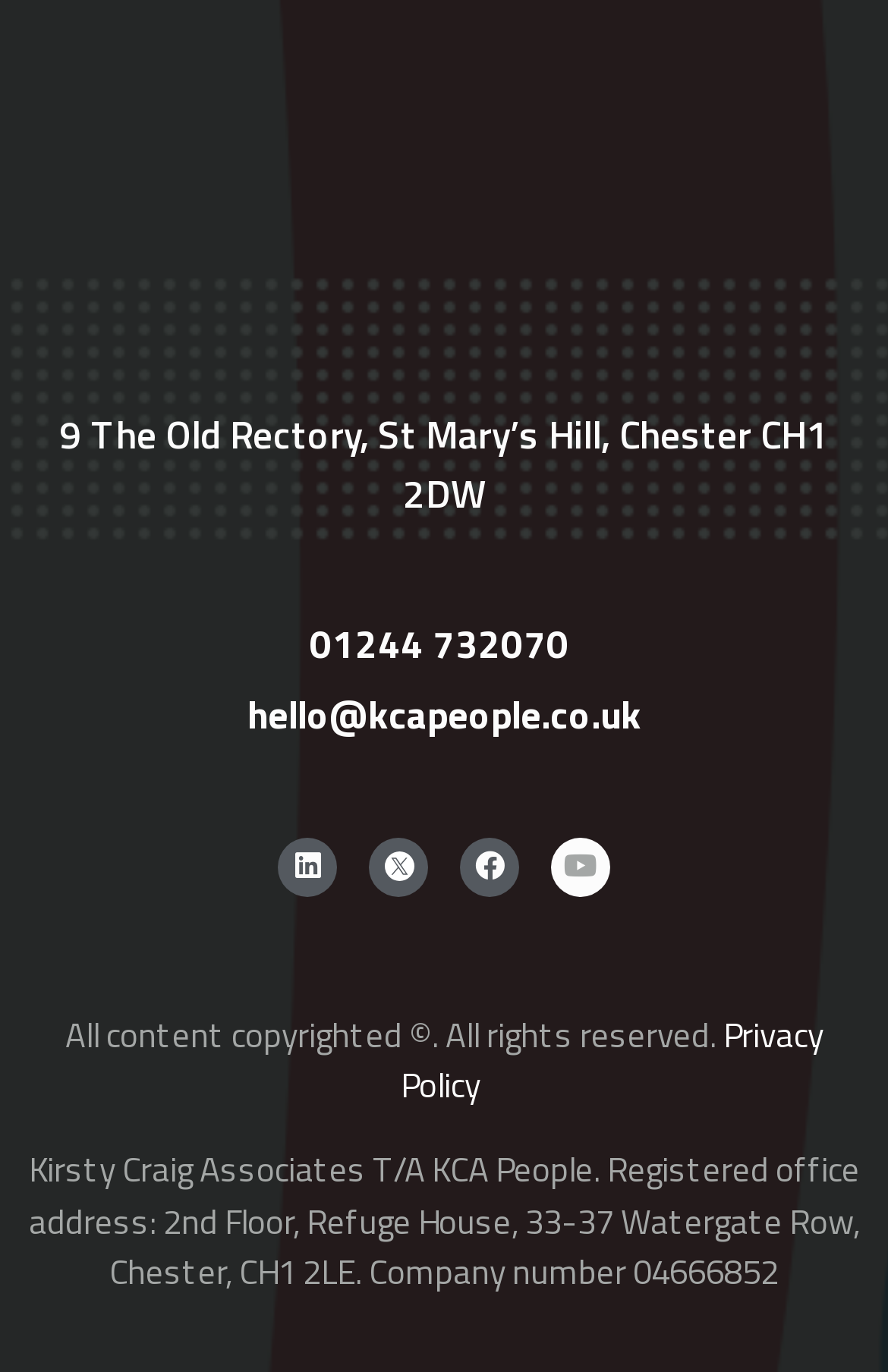Use a single word or phrase to answer the question: What is the company number of KCA People?

04666852